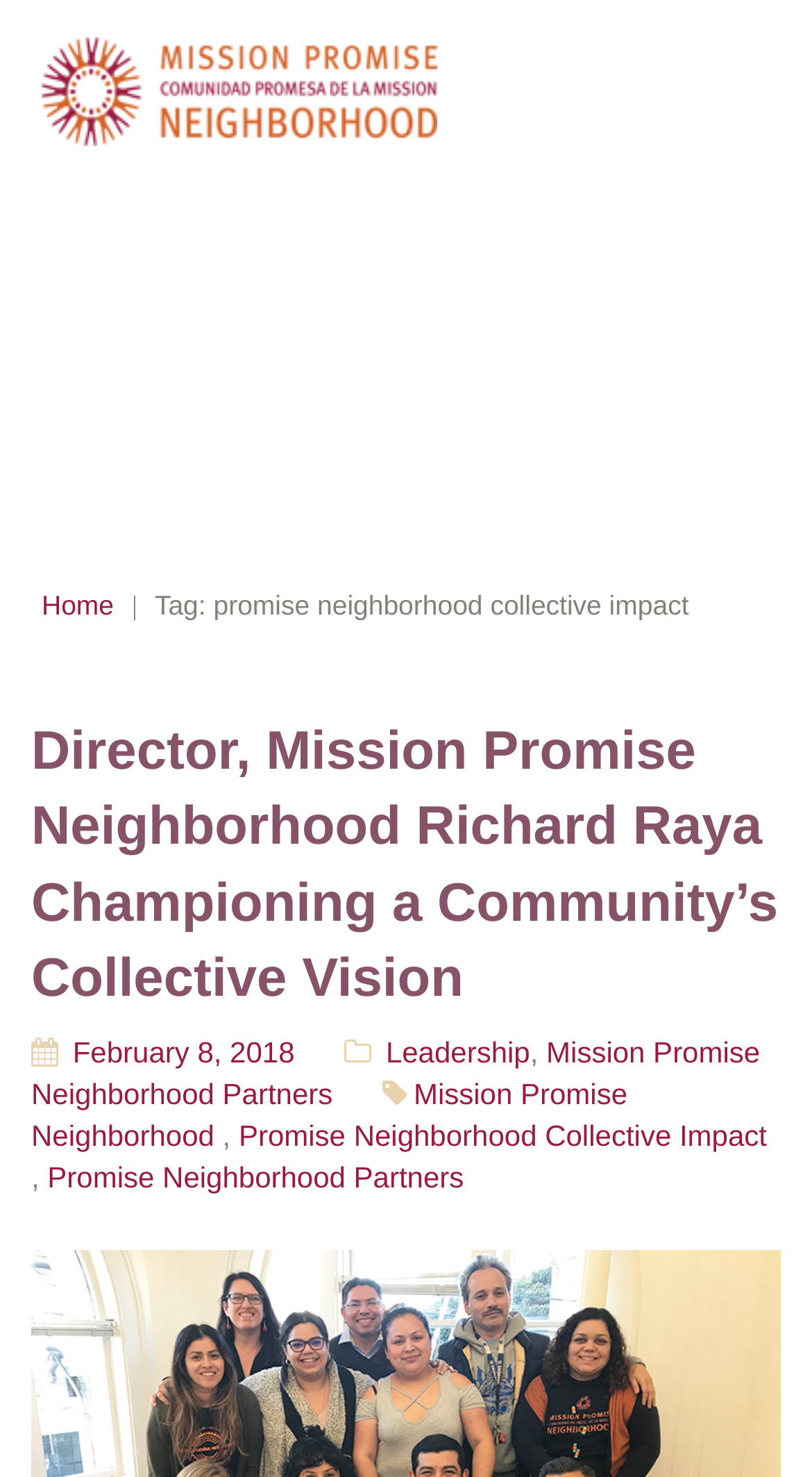Select the bounding box coordinates of the element I need to click to carry out the following instruction: "go to Mission Promise Neighborhood homepage".

[0.038, 0.014, 0.603, 0.114]